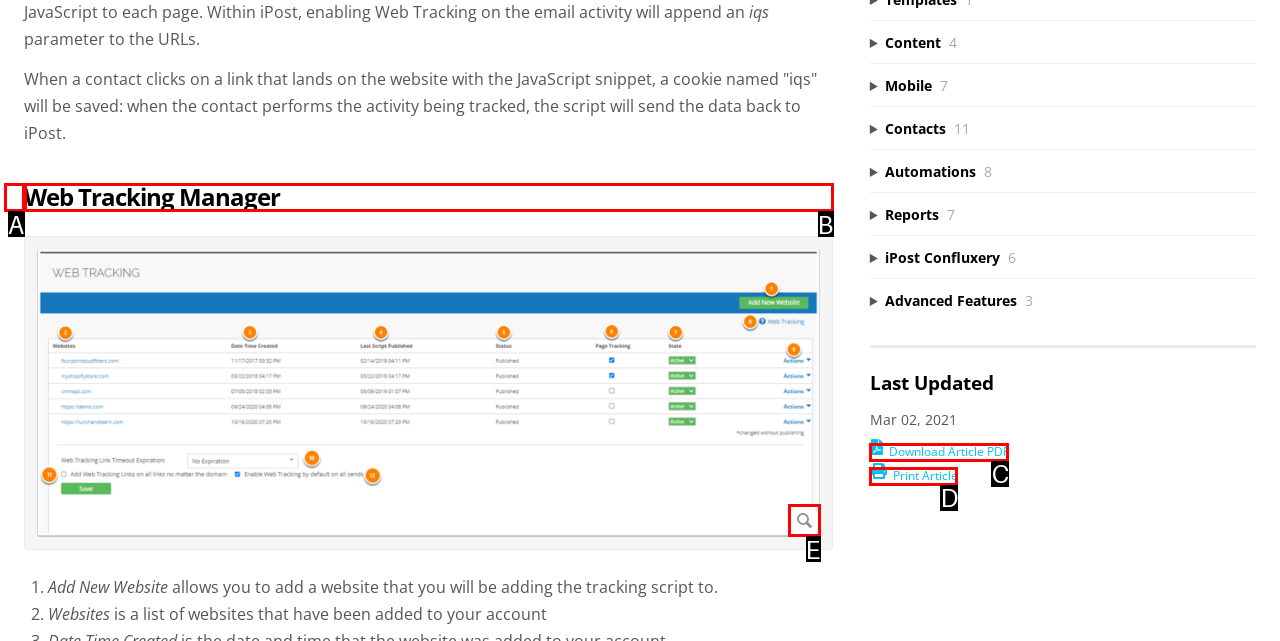Which UI element matches this description: parent_node: Web Tracking Manager?
Reply with the letter of the correct option directly.

A